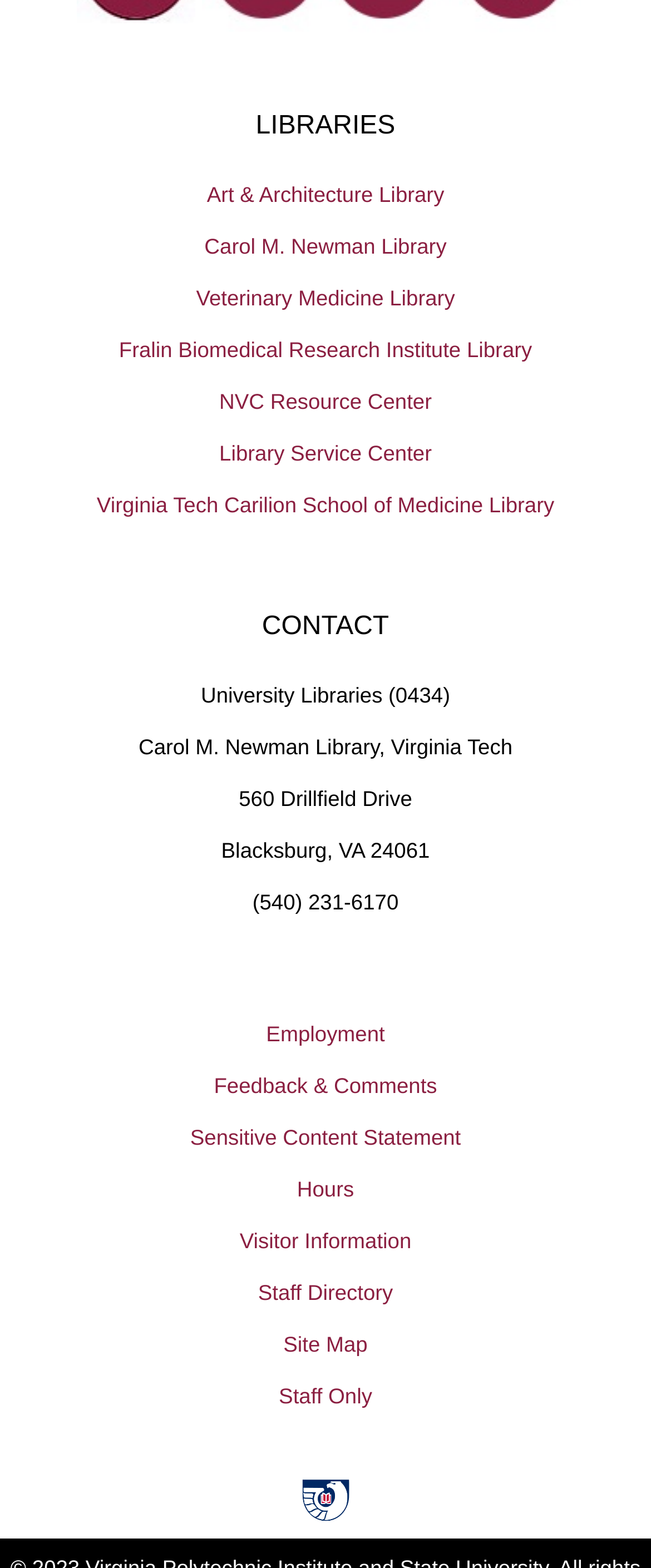What is the phone number of the library?
Please provide a comprehensive answer based on the visual information in the image.

The answer can be found in the StaticText element with the text '(540) 231-6170' which is located below the 'CONTACT' heading, indicating the phone number of the library.